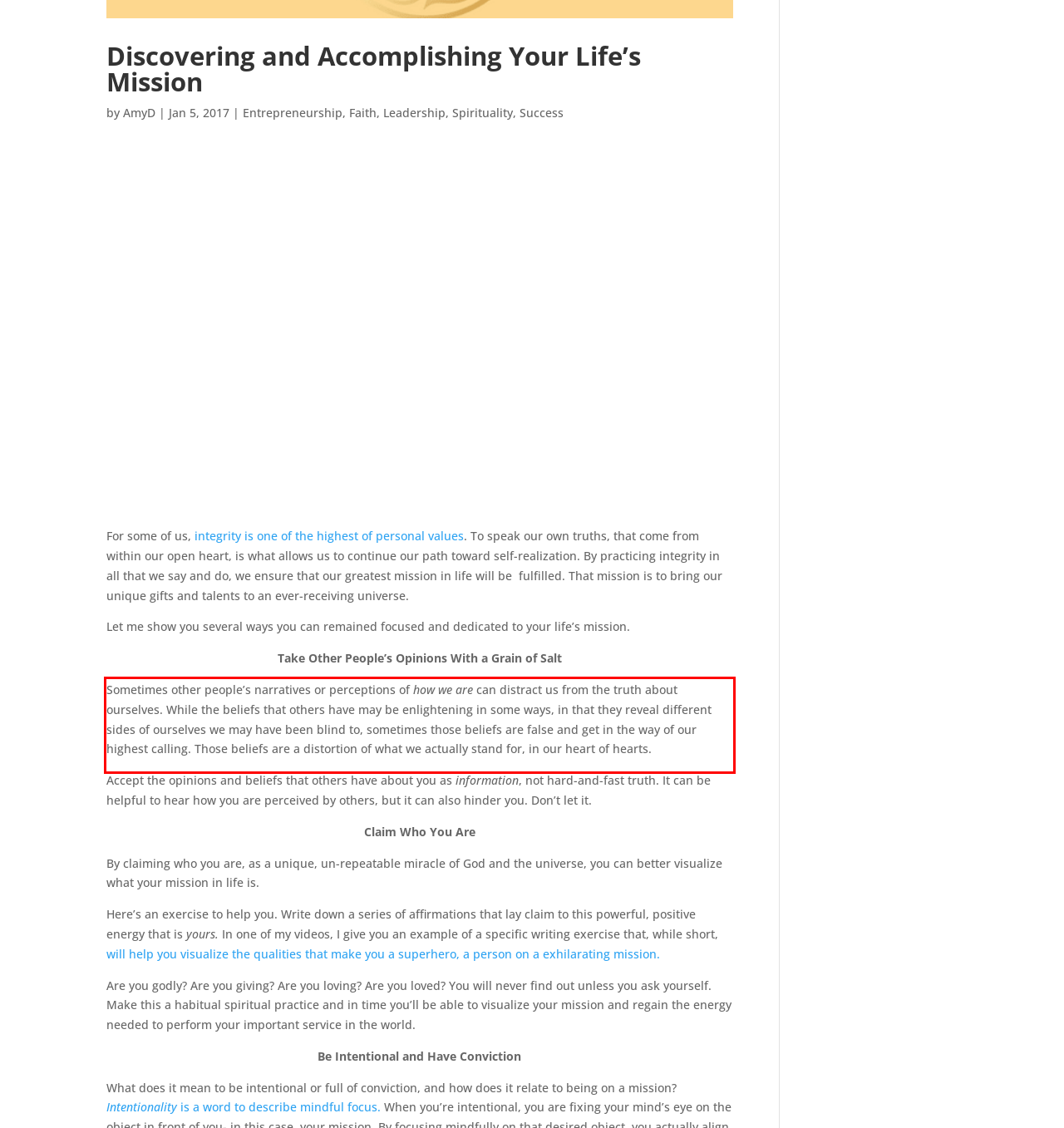Please recognize and transcribe the text located inside the red bounding box in the webpage image.

Sometimes other people’s narratives or perceptions of how we are can distract us from the truth about ourselves. While the beliefs that others have may be enlightening in some ways, in that they reveal different sides of ourselves we may have been blind to, sometimes those beliefs are false and get in the way of our highest calling. Those beliefs are a distortion of what we actually stand for, in our heart of hearts.